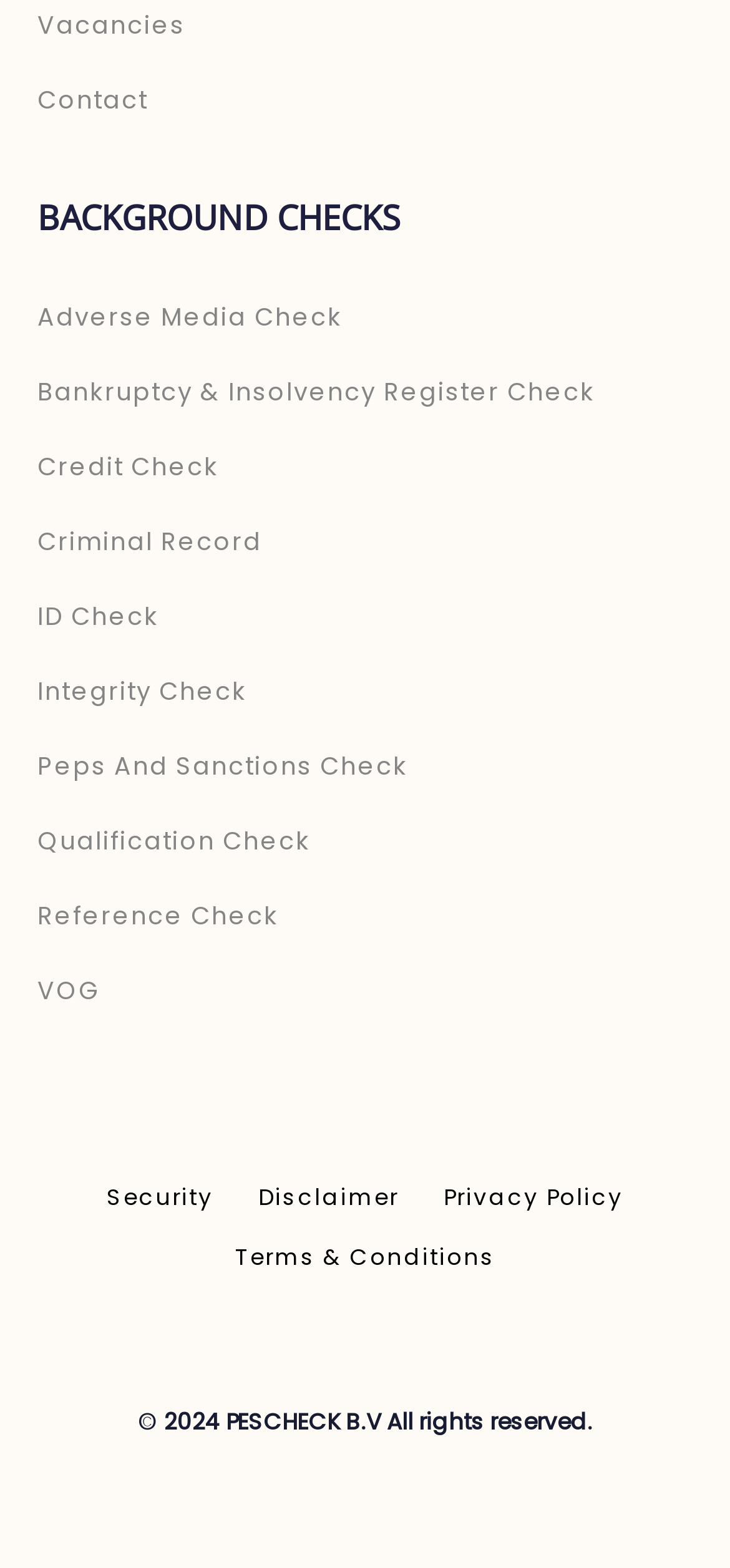What is the last link at the bottom of the webpage?
Please look at the screenshot and answer using one word or phrase.

Terms & Conditions